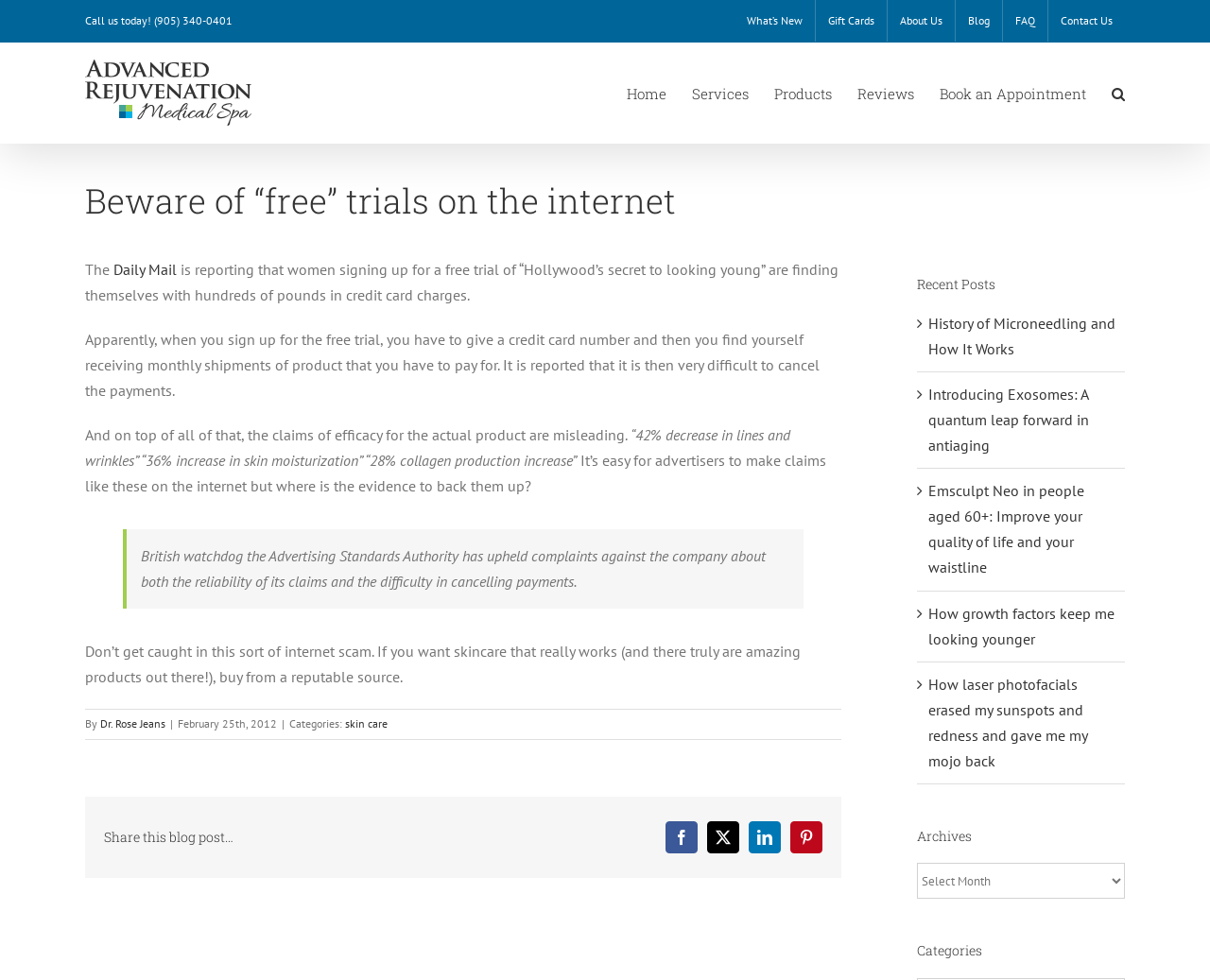By analyzing the image, answer the following question with a detailed response: How many links are there in the 'Recent Posts' section?

I counted the number of links in the 'Recent Posts' section, which is located at the bottom of the webpage, and found that there are 5 links.